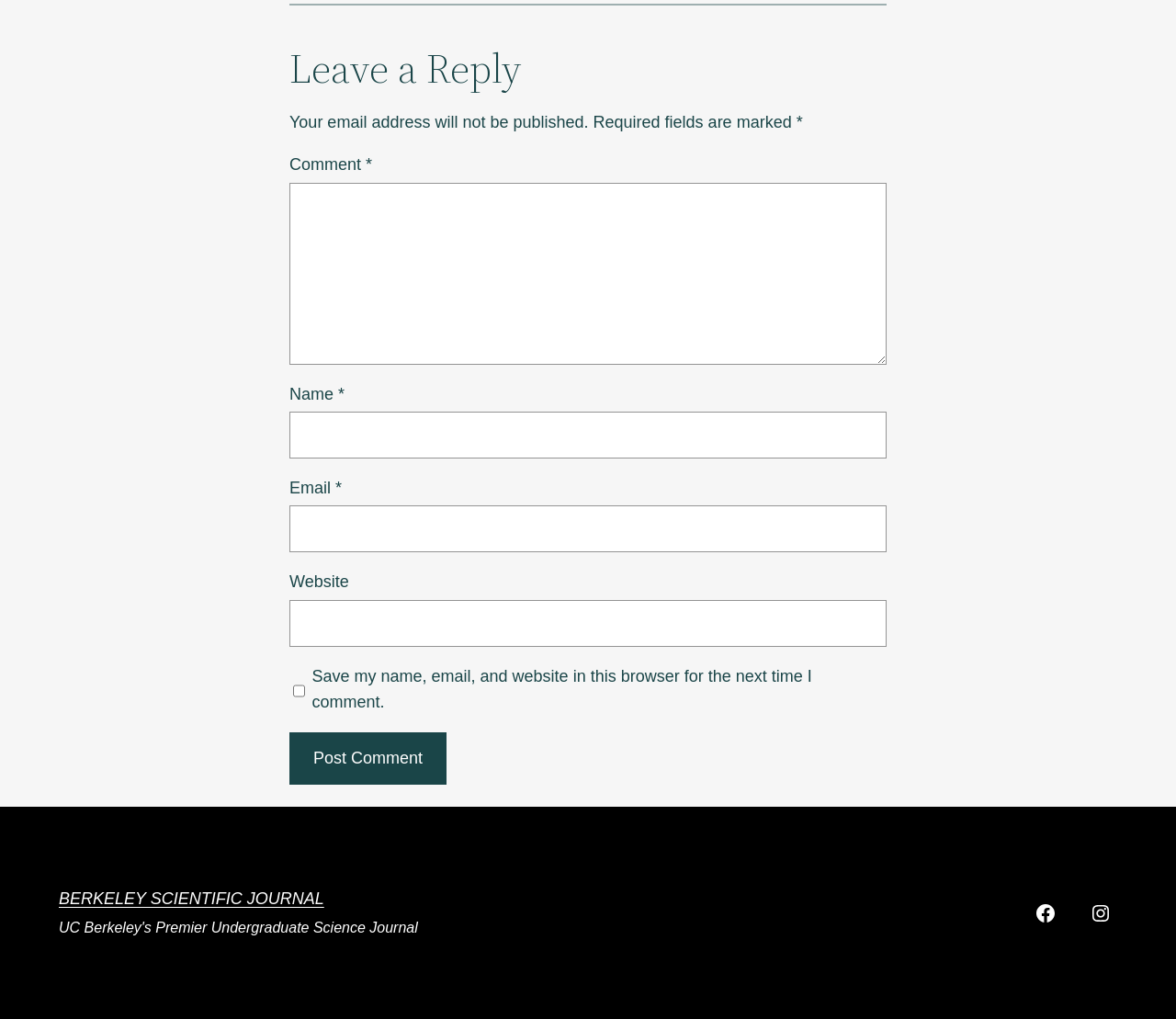Answer with a single word or phrase: 
How many text boxes are required on this webpage?

3